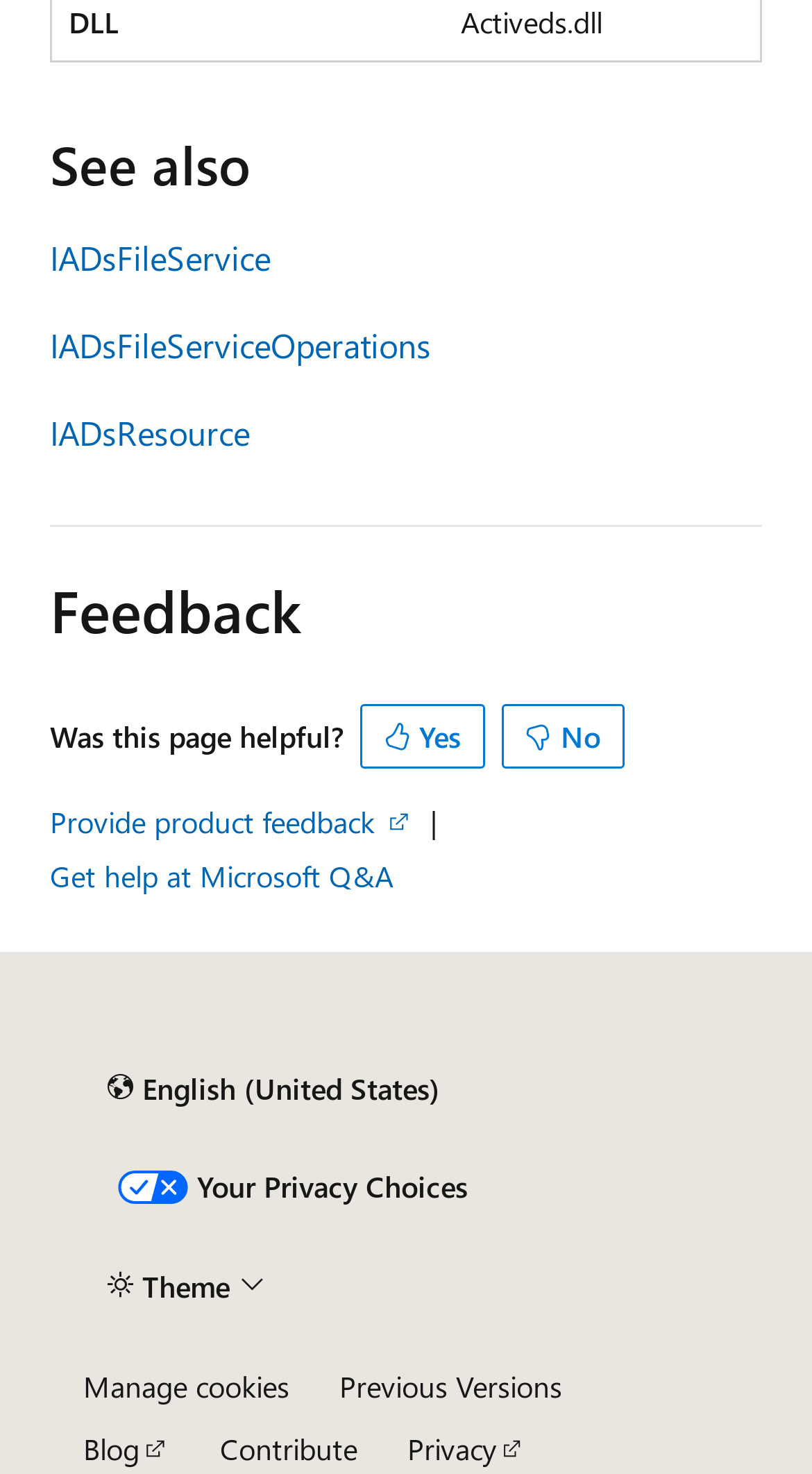Extract the bounding box coordinates for the UI element described by the text: "IADsFileService". The coordinates should be in the form of [left, top, right, bottom] with values between 0 and 1.

[0.062, 0.16, 0.333, 0.19]